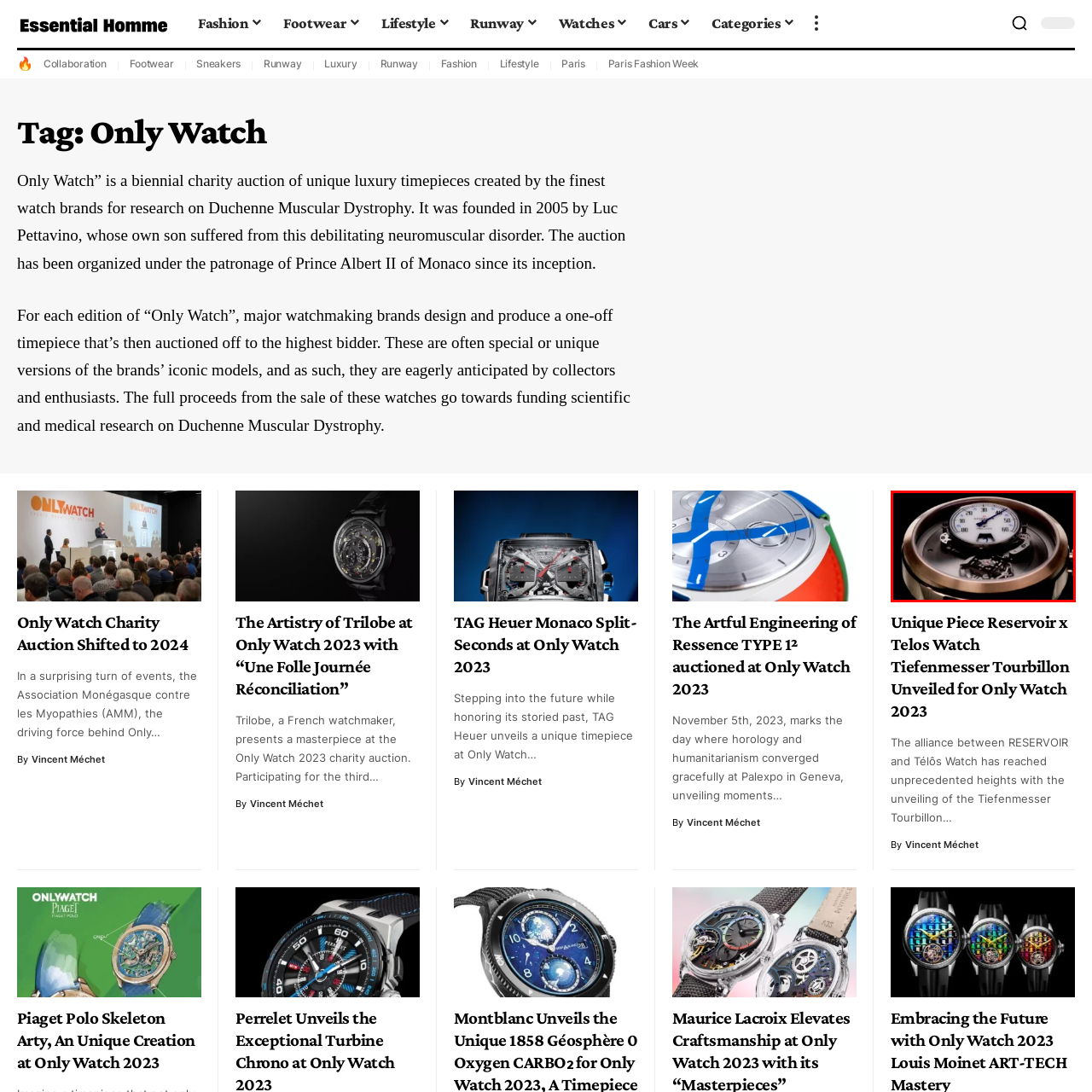Thoroughly describe the contents of the image enclosed in the red rectangle.

The image features the **Unique Piece Reservoir x Telos Watch Tiefenmesser Tourbillon**, a remarkable timepiece unveiled for the Only Watch 2023 charity auction. The watch showcases a striking design with a prominent round case, a beautifully detailed white dial featuring a series of elegantly designed markers, and intricate blue-tipped hands that catch the eye. Central to the watch’s allure is its unique mechanism, which is partially visible through a transparent section, illustrating the exquisite craftsmanship that Reservoir and Télôs Watch are known for. This collaboration highlights the convergence of artistry and engineering, aiming to capture the attention of collectors and horological enthusiasts alike, while also supporting a noble cause.